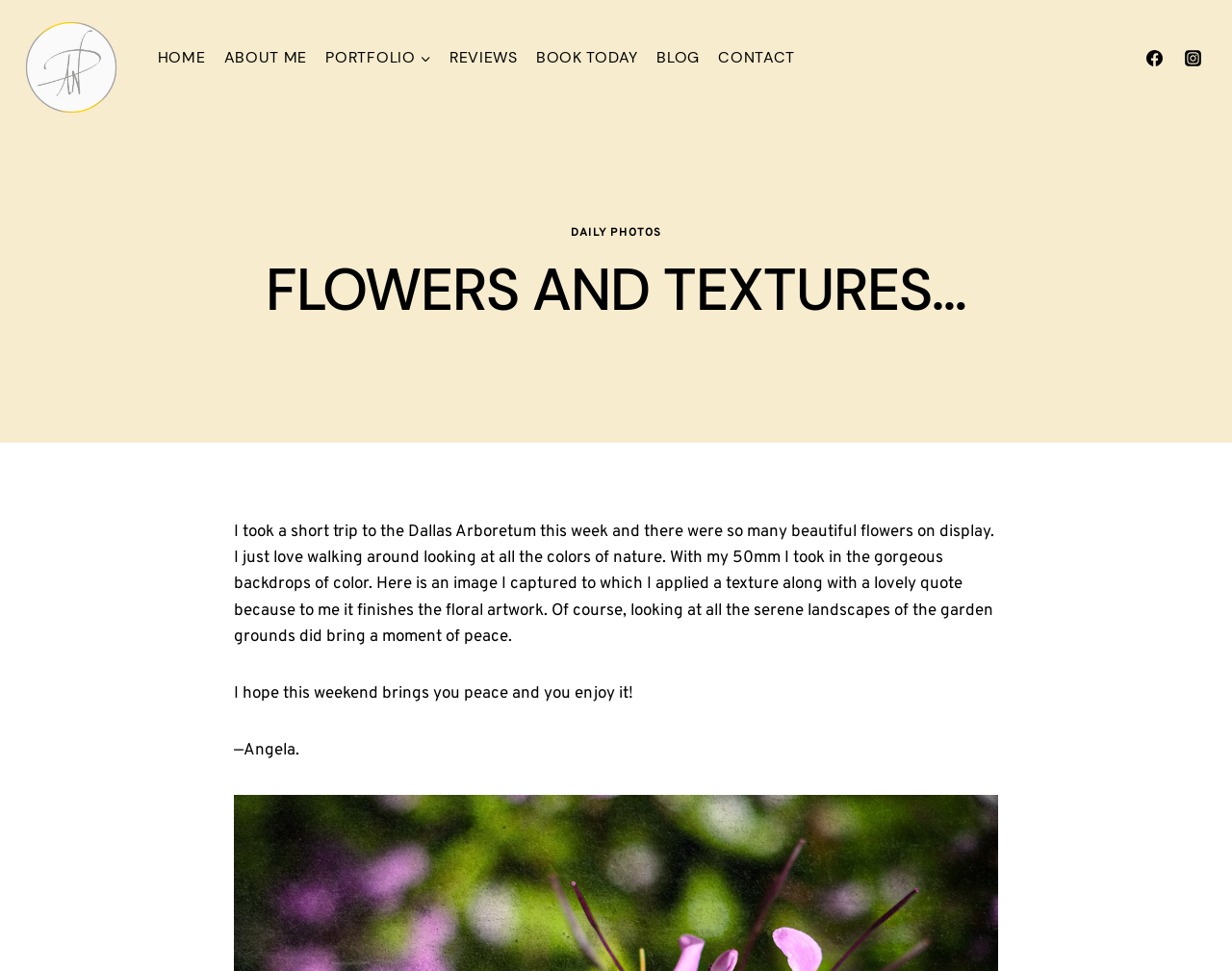Explain in detail what is displayed on the webpage.

The webpage is a personal blog or photography website, with a focus on flowers and textures. At the top left, there is a link to "Dallas Texas Photographer" accompanied by an image. Below this, a navigation menu spans across the top of the page, featuring links to "HOME", "ABOUT ME", "PORTFOLIO", "REVIEWS", "BOOK TODAY", "BLOG", and "CONTACT". 

On the top right, there are social media links to "Facebook" and "Instagram", each accompanied by an image. 

The main content of the page is a blog post titled "FLOWERS AND TEXTURES…", which describes a trip to the Dallas Arboretum. The post features a descriptive text about the experience, including the beauty of the flowers and the serene landscapes of the garden grounds. The text also mentions applying a texture to an image and adding a quote to create a floral artwork. 

The blog post is divided into three paragraphs, with the first paragraph describing the trip, the second paragraph discussing the image and the texture, and the third paragraph expressing a wish for peace over the weekend. The post is signed off by the author, Angela.